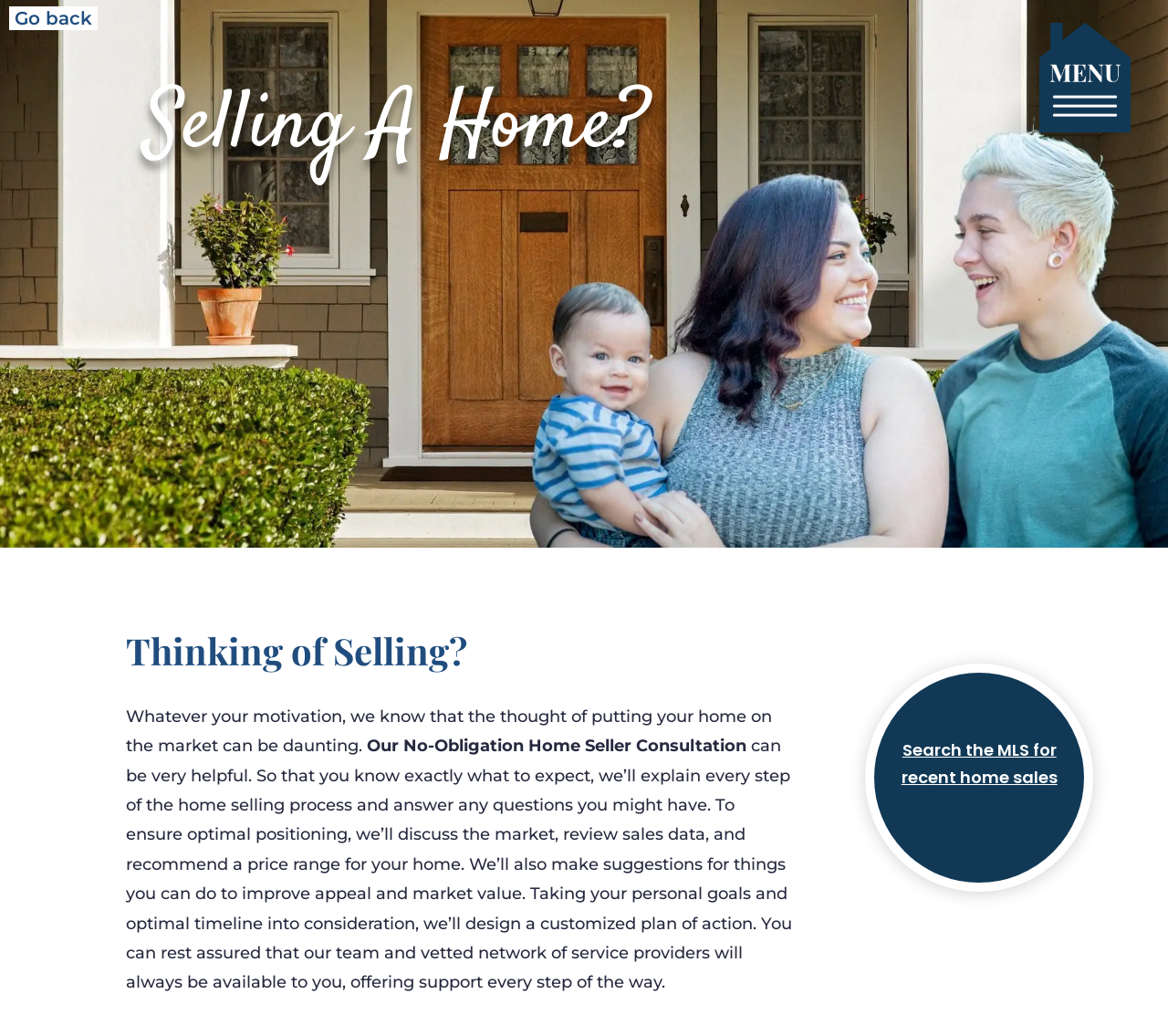Use the information in the screenshot to answer the question comprehensively: What is the purpose of the consultation?

Based on the text, the consultation is to explain every step of the home selling process and answer any questions the seller might have, ensuring optimal positioning by discussing the market, reviewing sales data, and recommending a price range for the home.